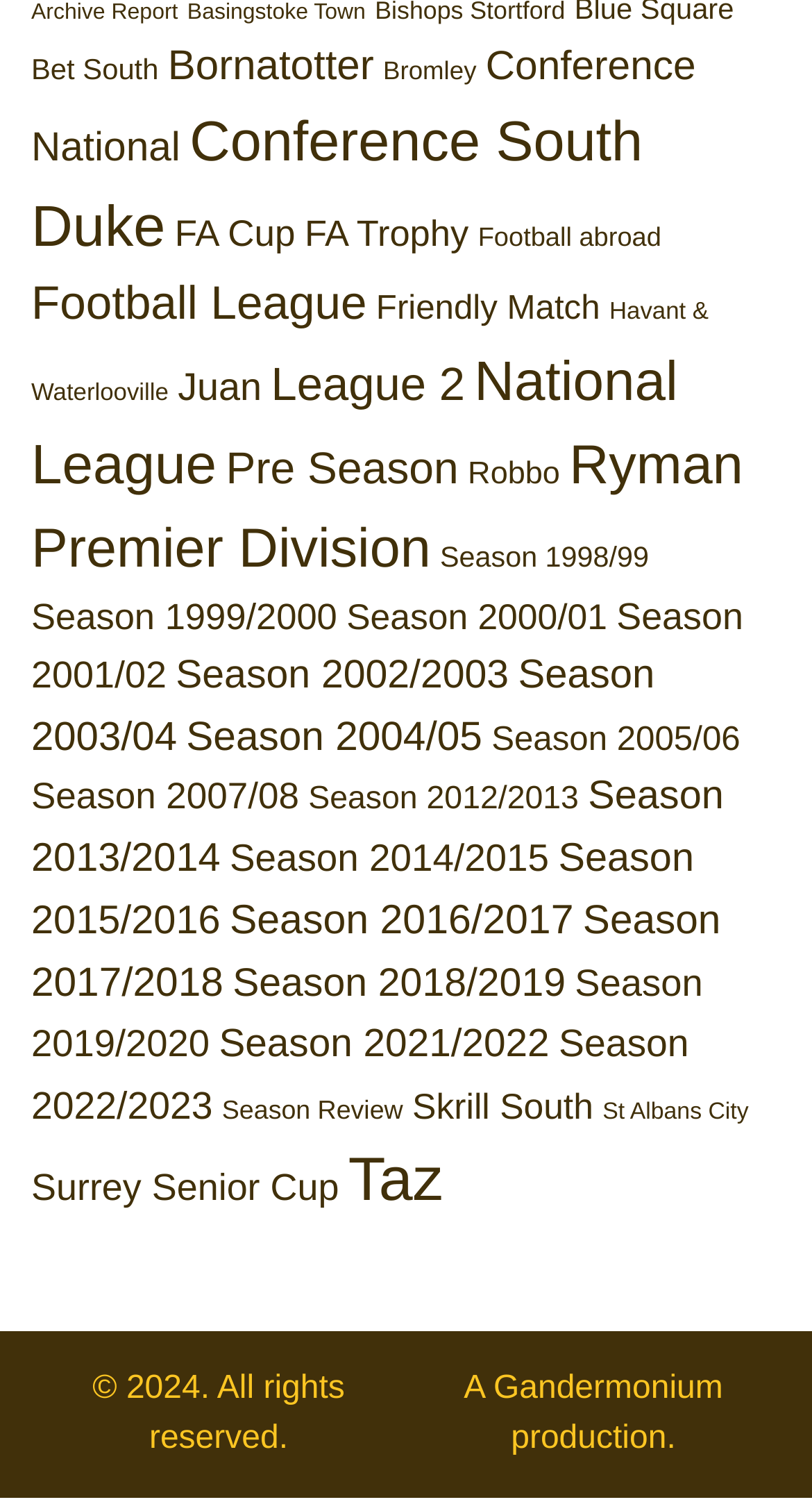Kindly provide the bounding box coordinates of the section you need to click on to fulfill the given instruction: "Visit Gandermonium".

[0.608, 0.912, 0.89, 0.936]